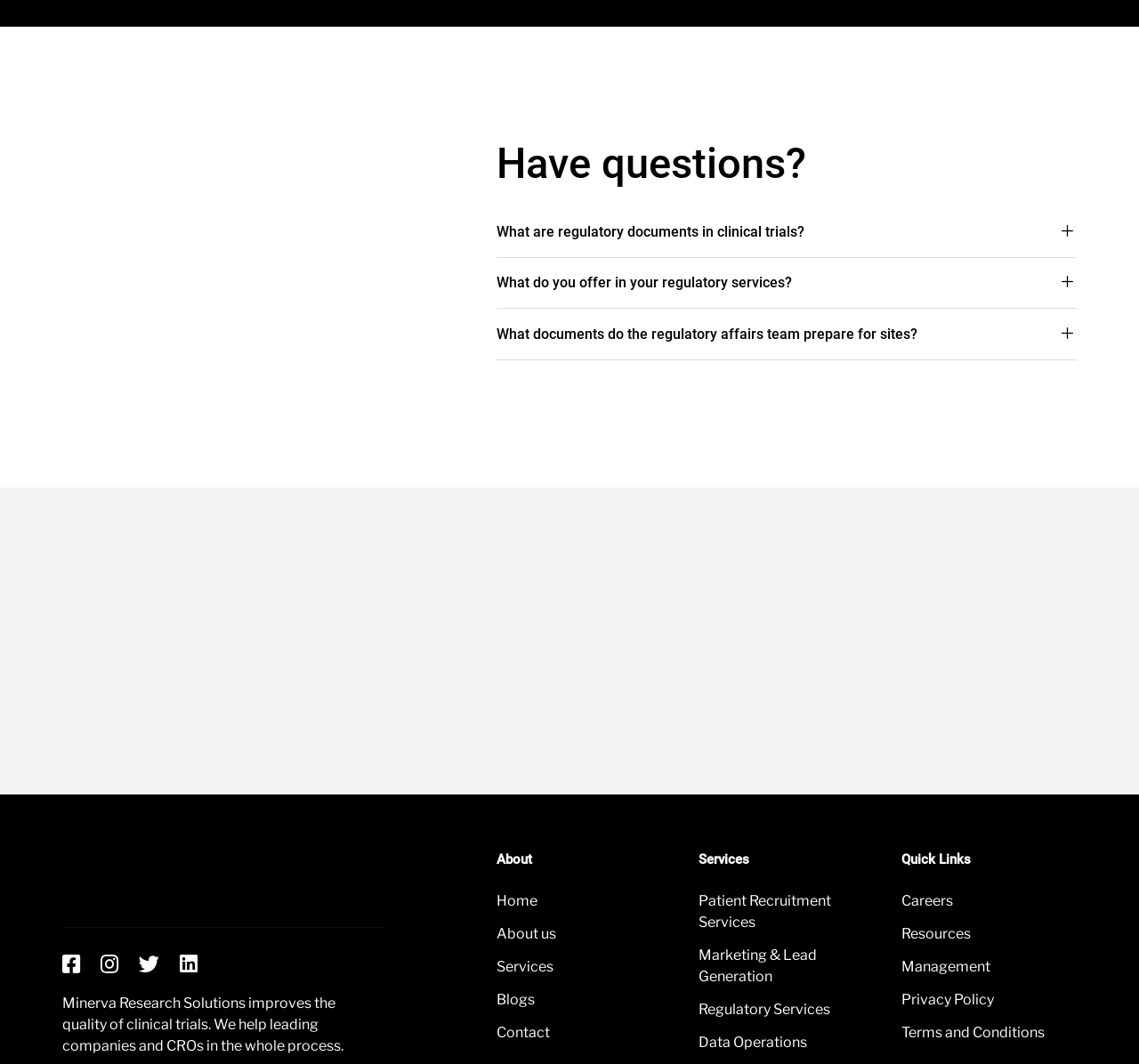Please locate the bounding box coordinates of the element that should be clicked to complete the given instruction: "Click on 'Regulatory Services'".

[0.613, 0.939, 0.768, 0.959]